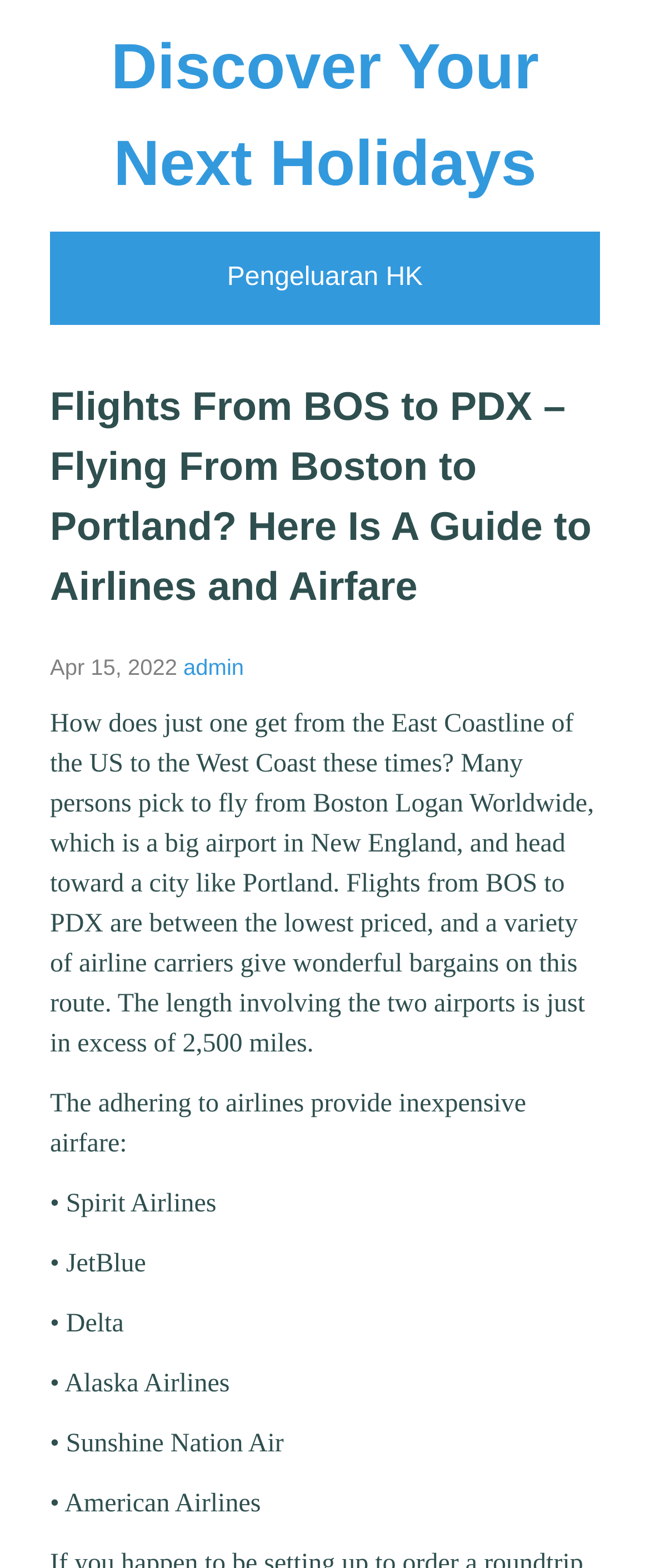Can you give a detailed response to the following question using the information from the image? How many airlines are mentioned in the webpage?

The webpage mentions six airlines: Spirit Airlines, JetBlue, Delta, Alaska Airlines, Sun Country Air, and American Airlines.